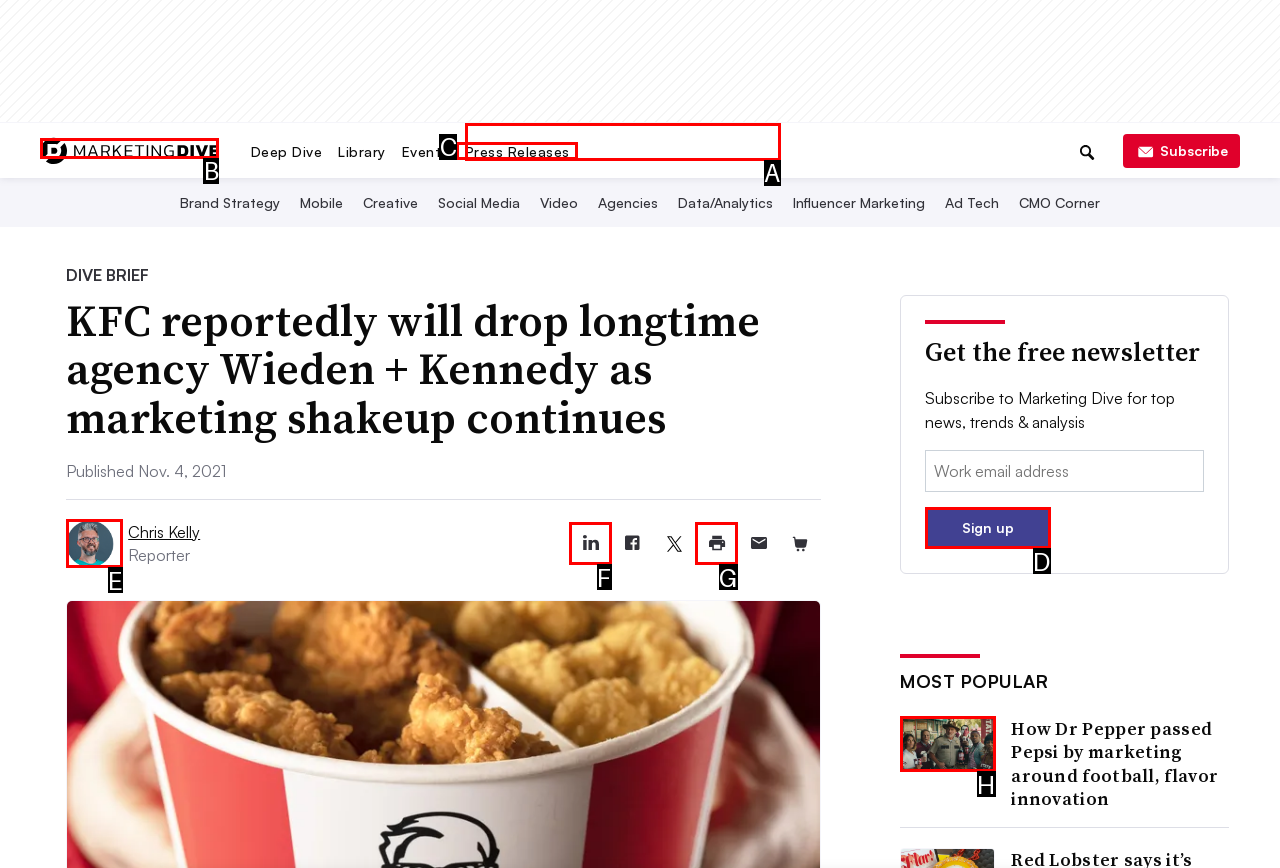Using the element description: parent_node: Chris Kelly, select the HTML element that matches best. Answer with the letter of your choice.

E